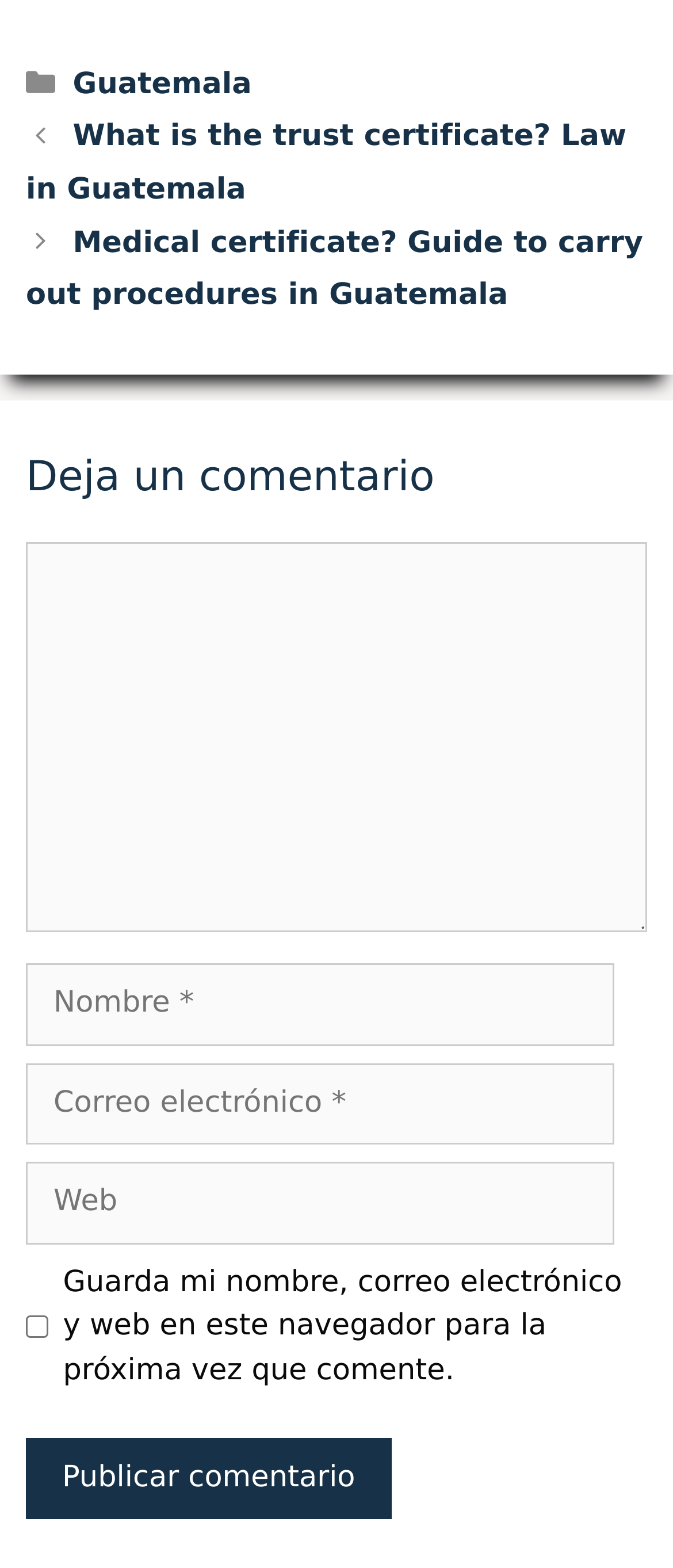Determine the bounding box coordinates for the element that should be clicked to follow this instruction: "Enter a comment". The coordinates should be given as four float numbers between 0 and 1, in the format [left, top, right, bottom].

[0.038, 0.345, 0.962, 0.594]